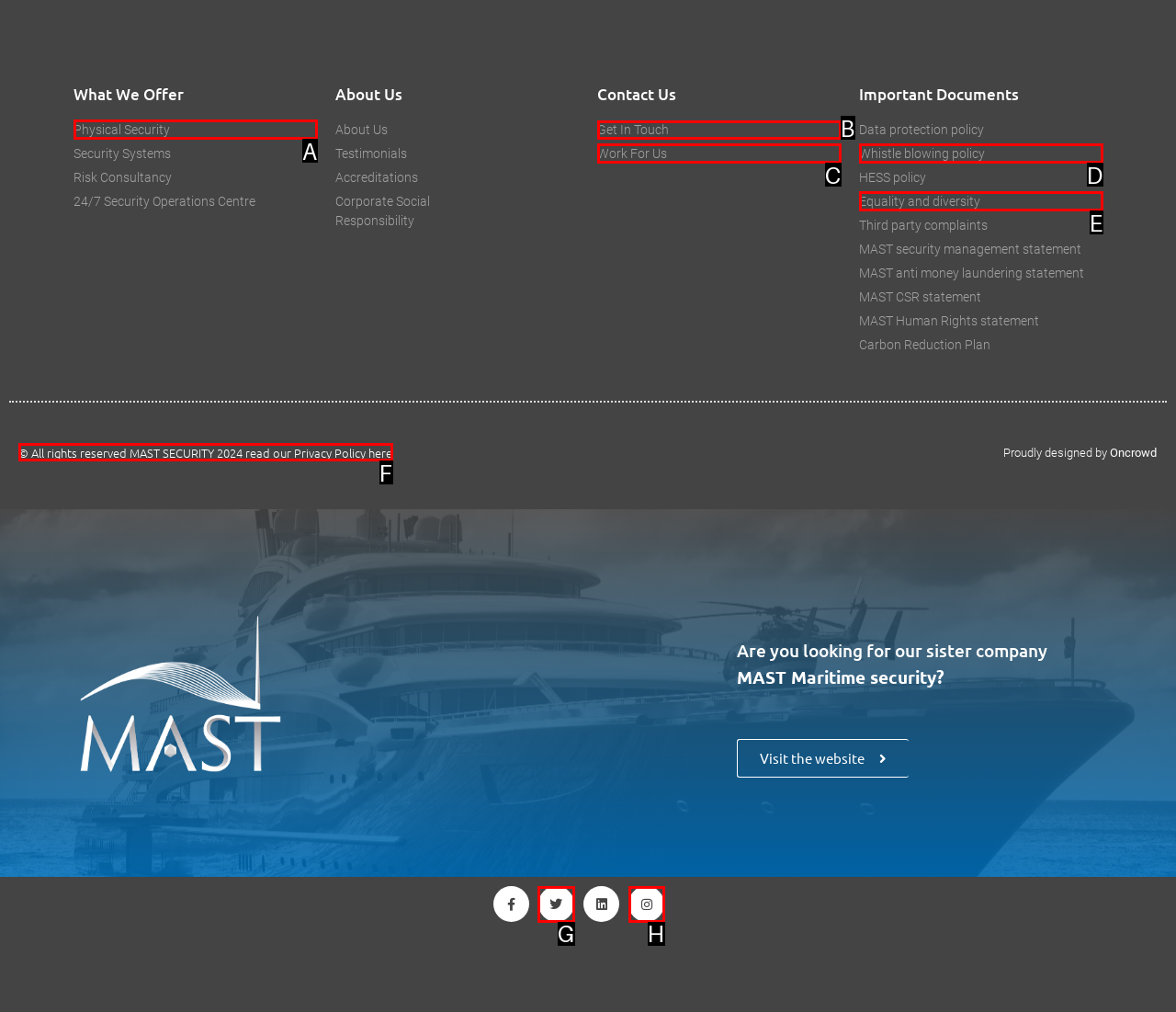Indicate the HTML element to be clicked to accomplish this task: Get In Touch Respond using the letter of the correct option.

B